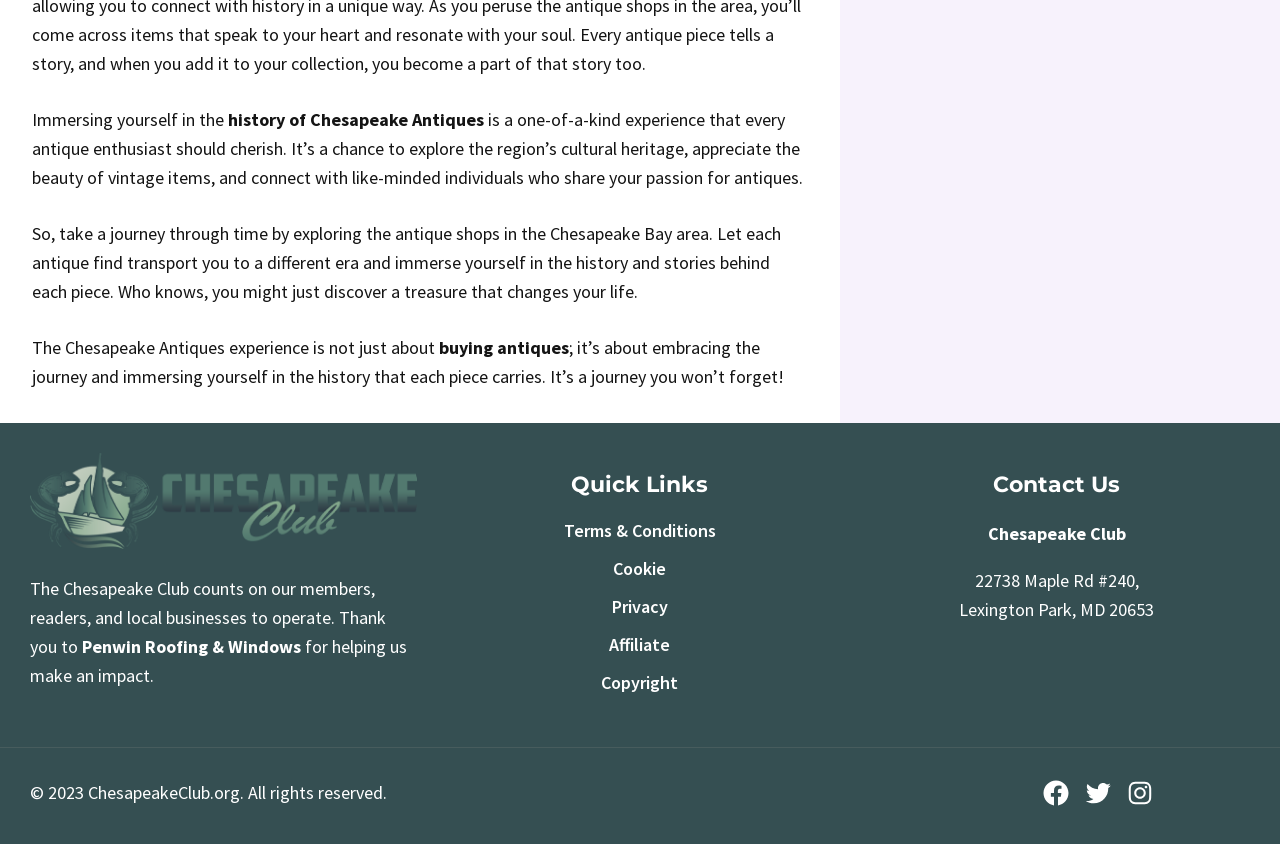What is the address of the Chesapeake Club?
Based on the screenshot, provide a one-word or short-phrase response.

22738 Maple Rd #240, Lexington Park, MD 20653